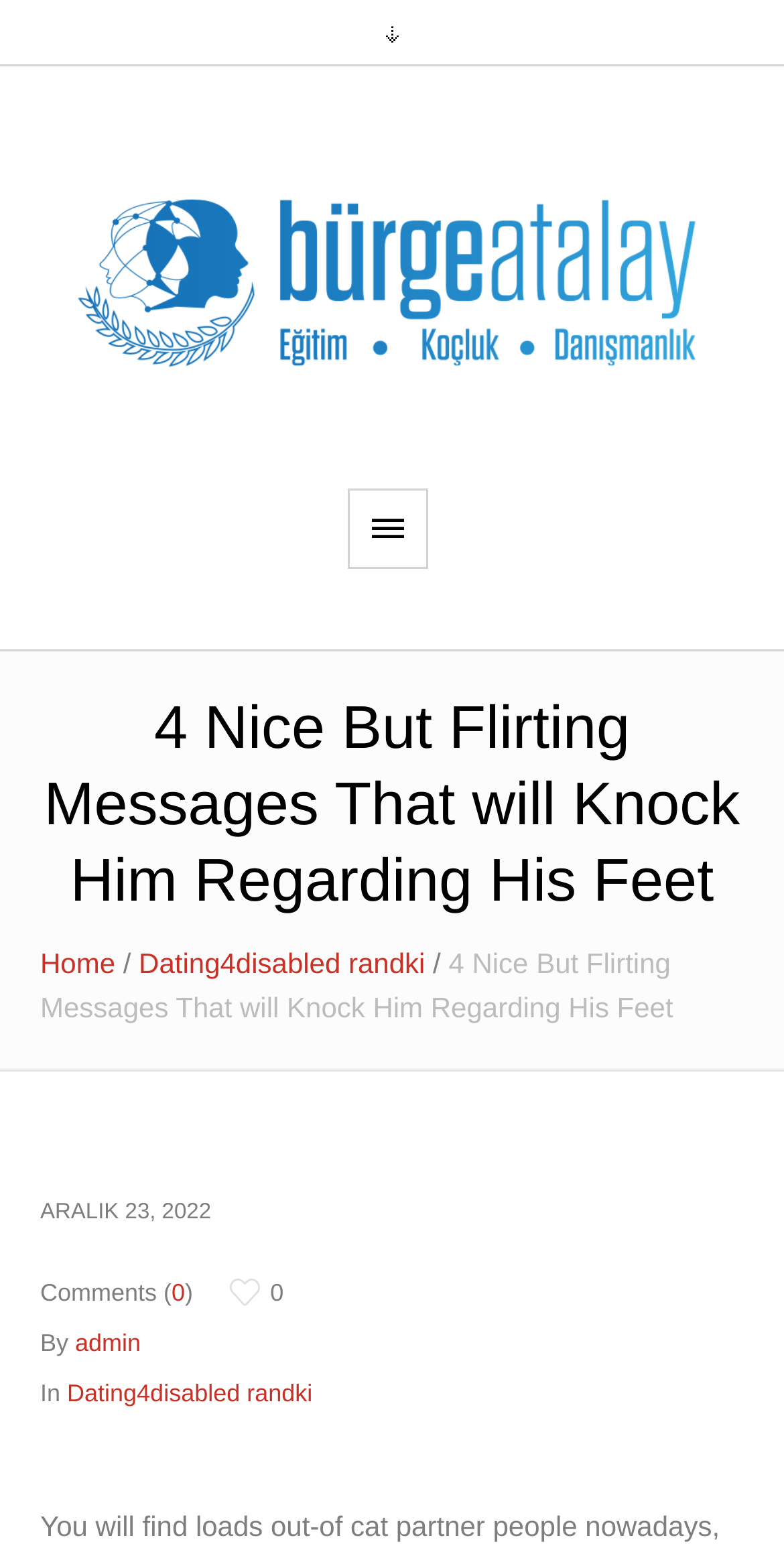What is the category of the article?
Please provide a single word or phrase in response based on the screenshot.

Dating4disabled randki